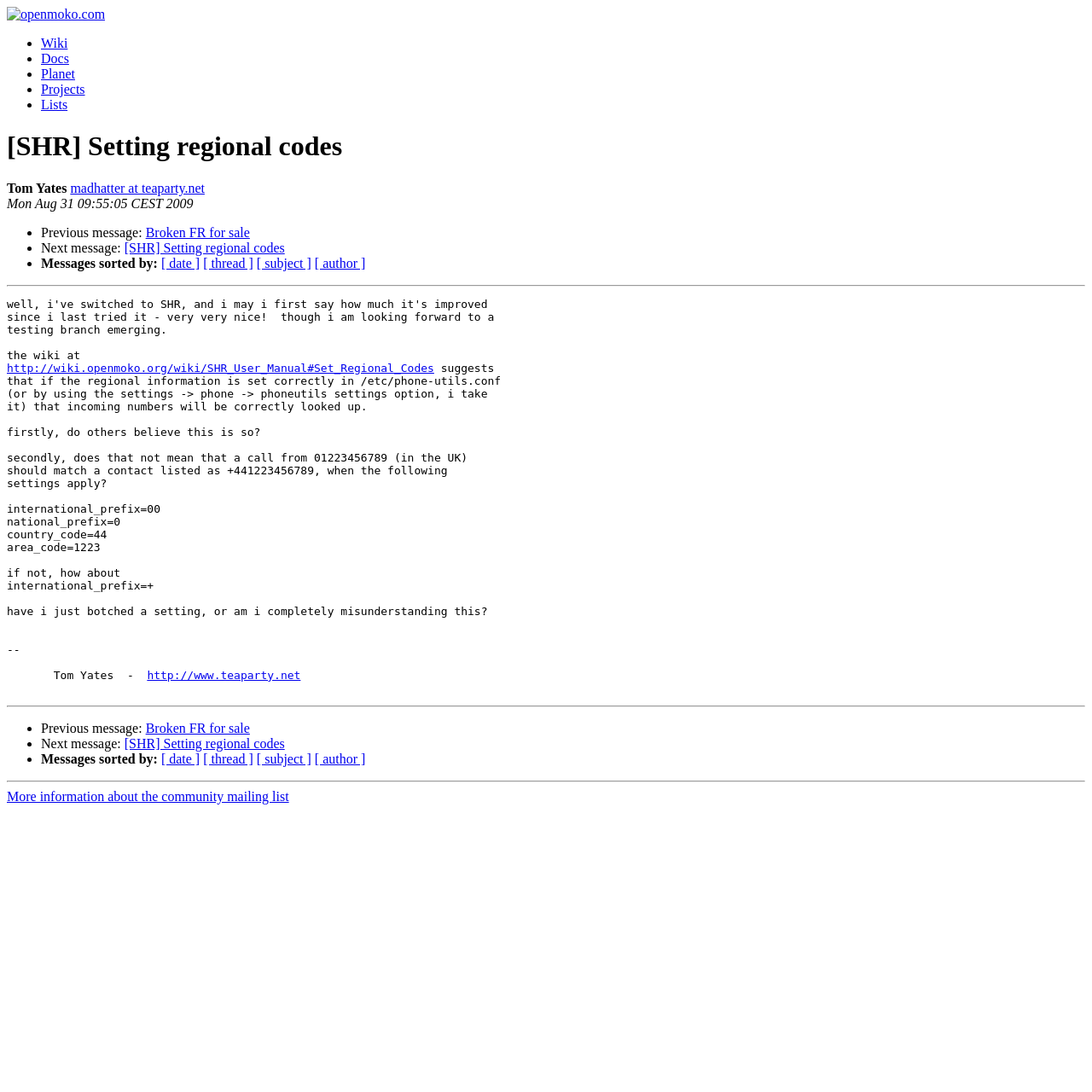Provide your answer in a single word or phrase: 
What is the URL of the SHR User Manual?

http://wiki.openmoko.org/wiki/SHR_User_Manual#Set_Regional_Codes